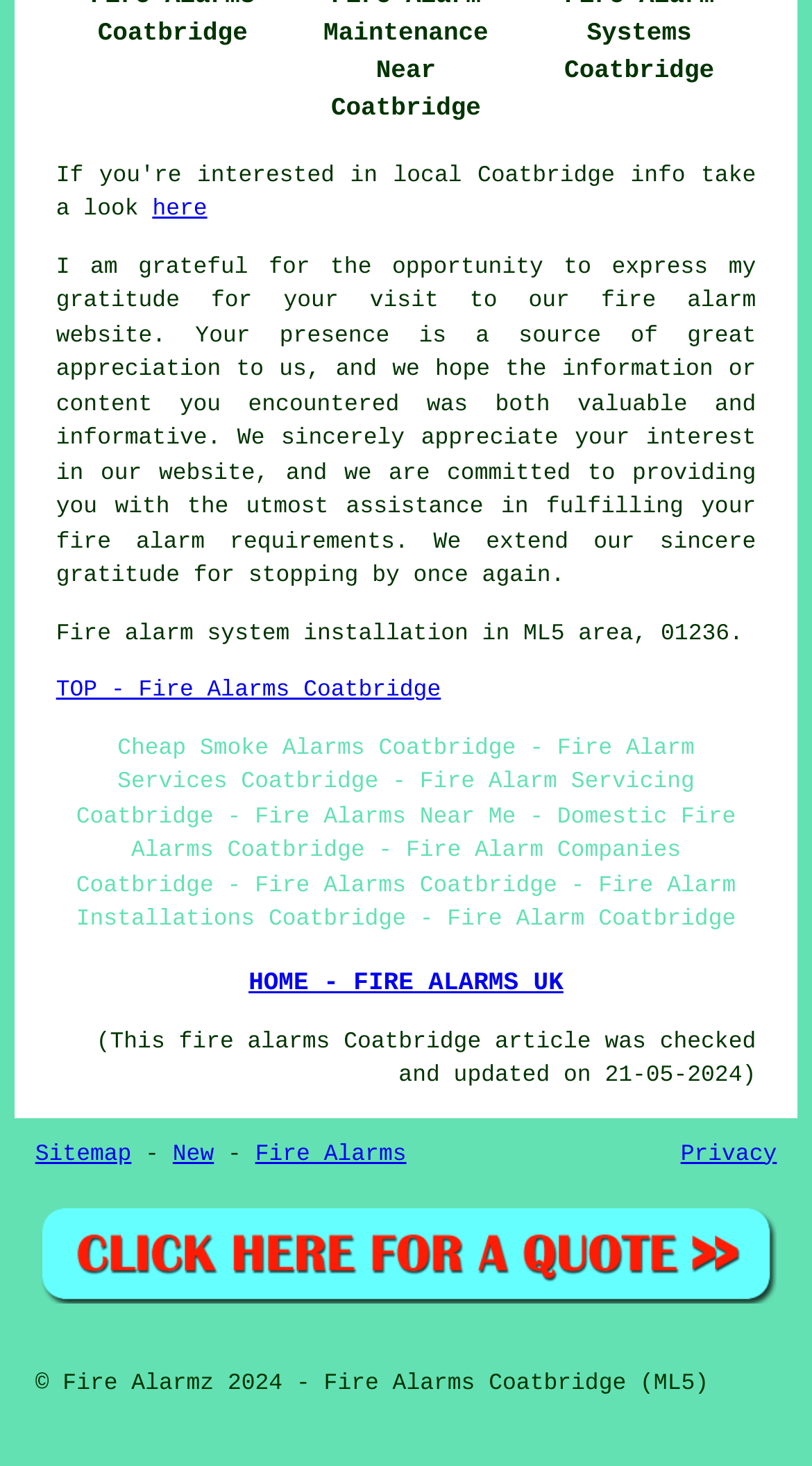Provide your answer in a single word or phrase: 
What is the purpose of the link 'here'?

Unknown